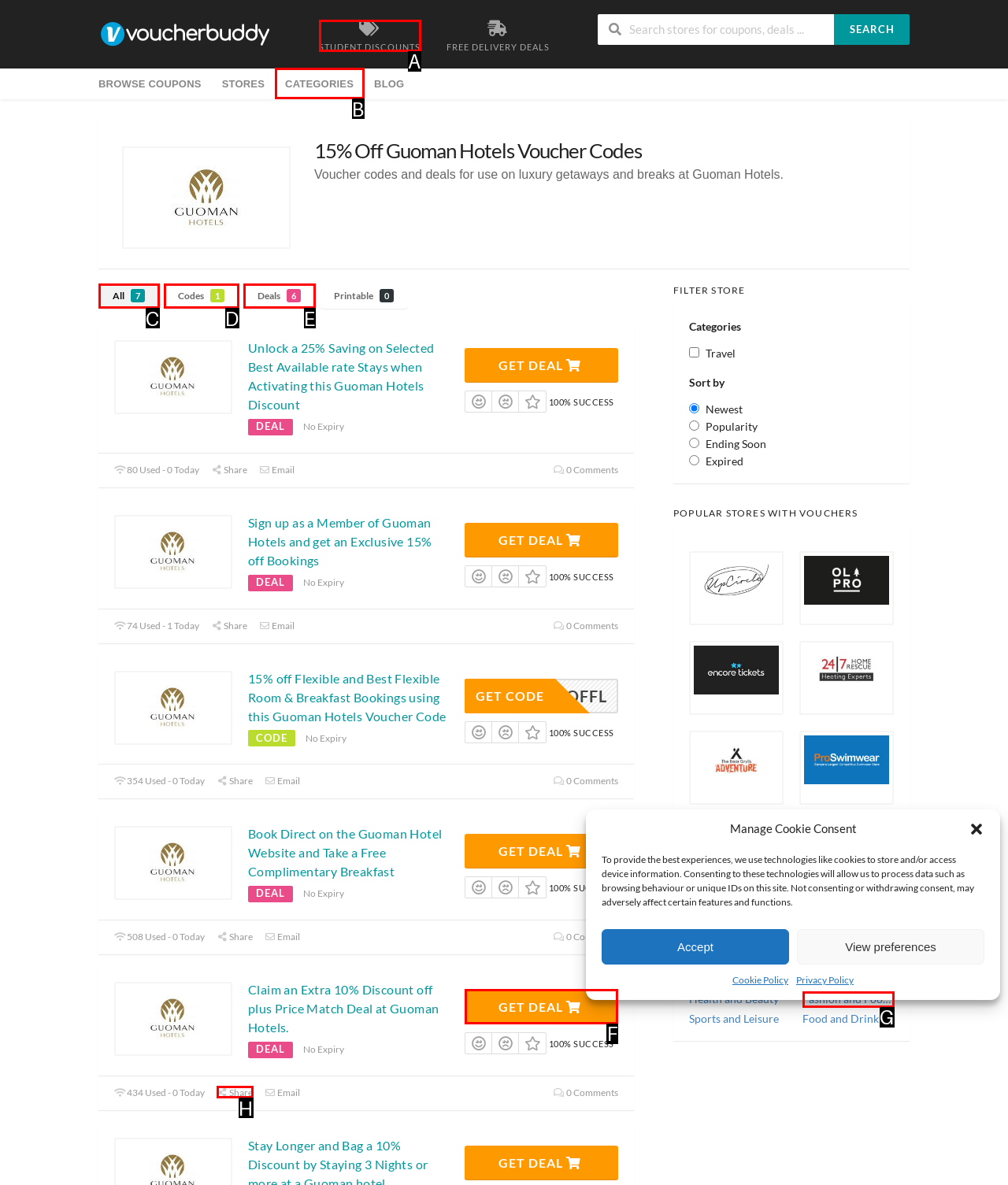Identify the correct HTML element to click for the task: Claim an extra 10% discount off plus price match deal at Guoman Hotels. Provide the letter of your choice.

F